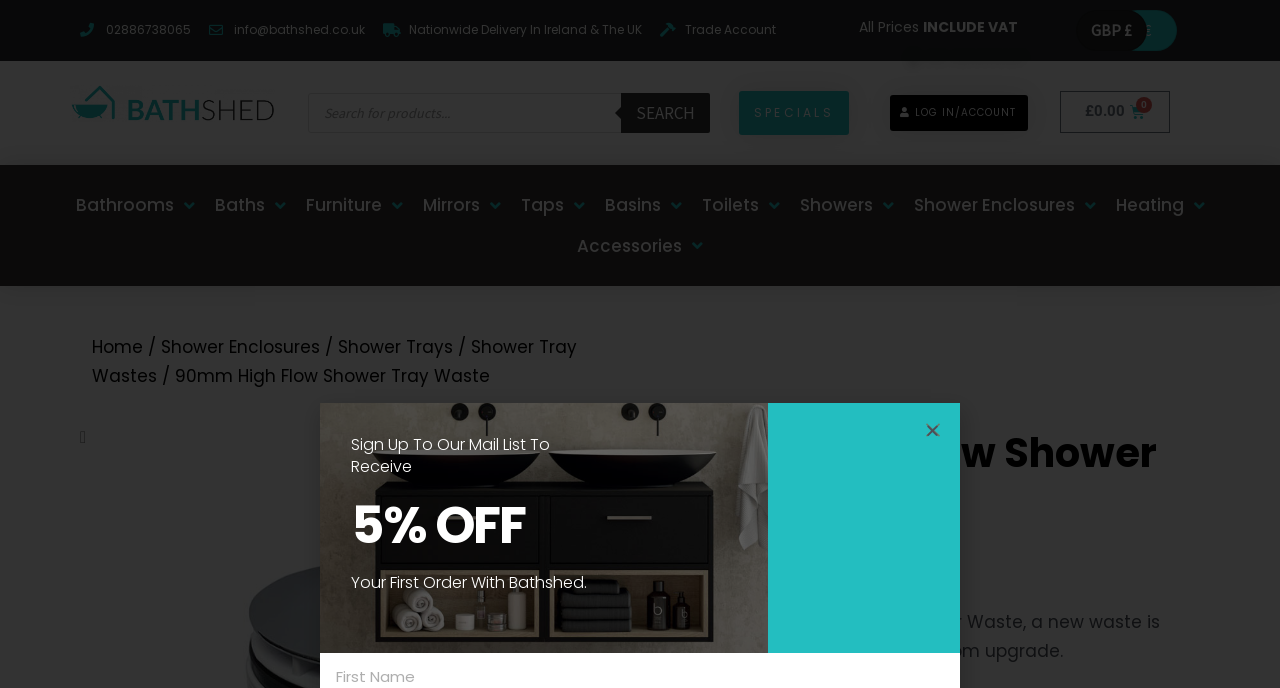Please find and report the bounding box coordinates of the element to click in order to perform the following action: "Search for products". The coordinates should be expressed as four float numbers between 0 and 1, in the format [left, top, right, bottom].

[0.241, 0.135, 0.555, 0.193]